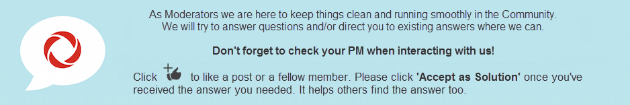Convey a detailed narrative of what is depicted in the image.

The image showcases a promotional banner related to the film "Dumb Money," highlighting its availability for rental on the Ignite Entertainment Box with an Ignite TV subscription starting November 21. The promotional text mentions a rental price of $19.99 plus taxes, indicating that viewers can access the film conveniently through on-demand options. Accompanying details include the film's age rating of 16+ and a running time of 105 minutes, enticing potential viewers with essential information about the content. The overall design is likely engaging, emphasizing both the film's release and the viewer-friendly rental process.